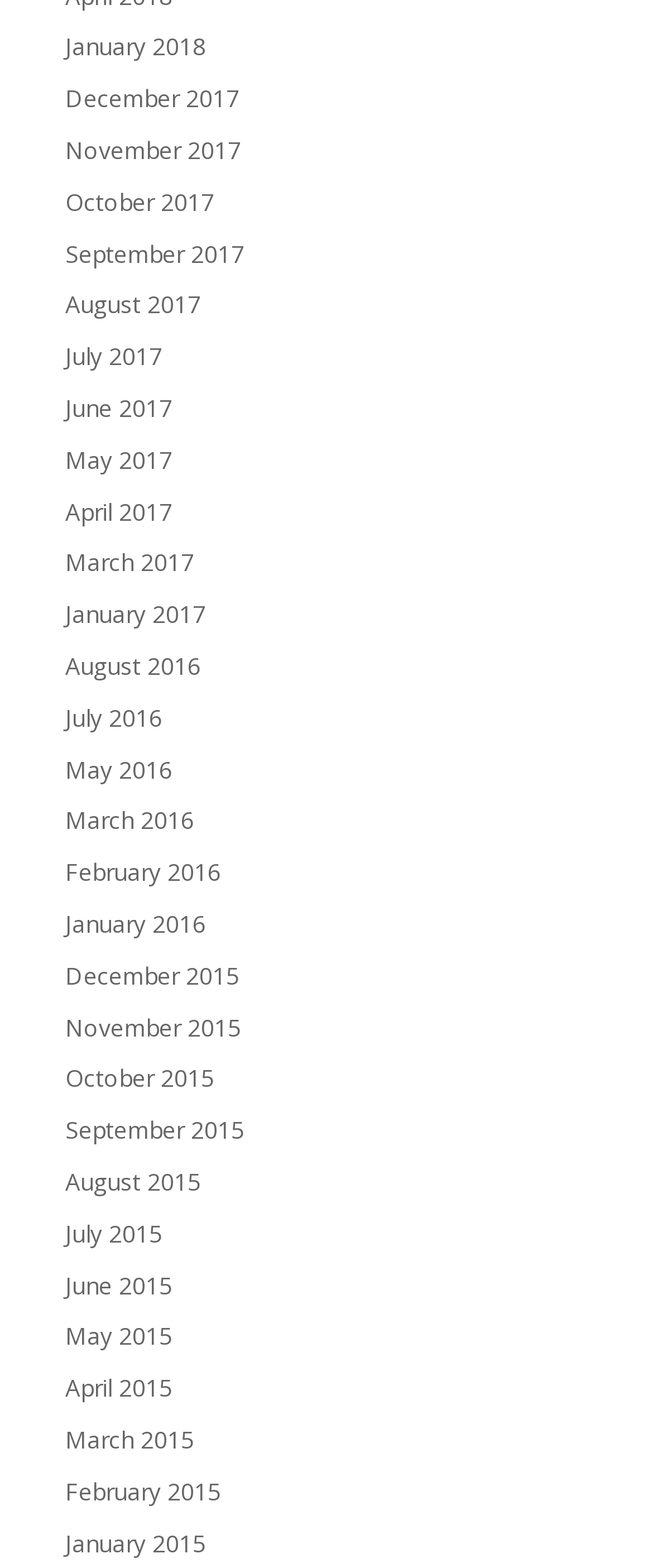Using the element description provided, determine the bounding box coordinates in the format (top-left x, top-left y, bottom-right x, bottom-right y). Ensure that all values are floating point numbers between 0 and 1. Element description: January 2015

[0.1, 0.974, 0.315, 0.994]